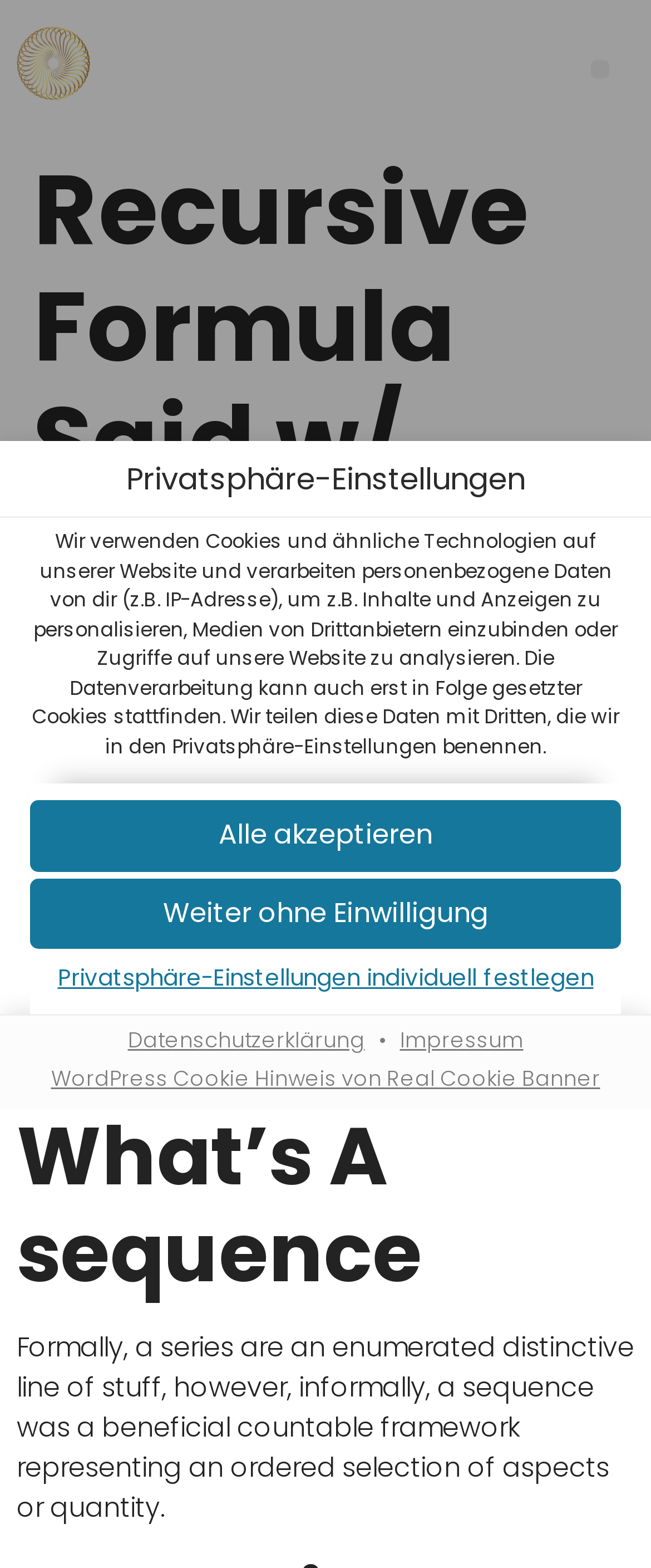What is the purpose of the website?
Your answer should be a single word or phrase derived from the screenshot.

Recursive Formula